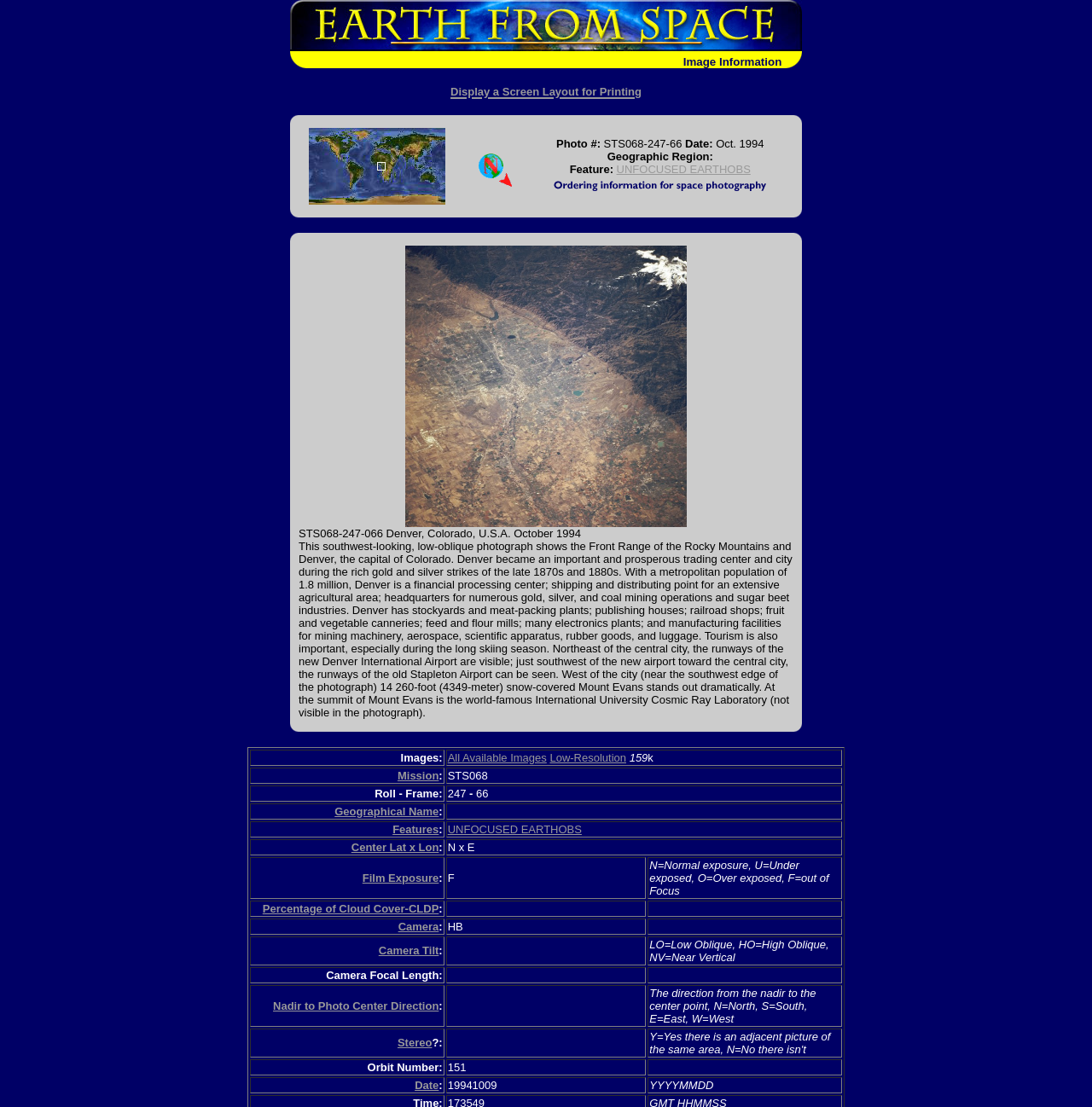Create a detailed narrative of the webpage’s visual and textual elements.

The webpage is about "Earth from Space - Image Information". At the top, there is a layout table with a link to "Return to Earth From Space Home" and an image of the "Earth from Space logo". Below this, there is a heading "Display a Screen Layout for Printing" with a link to the same text.

The main content of the webpage is divided into several sections. The first section has a table with four rows, each containing an image of a gray corner. The second section has a table with three rows, each containing an image and some text. The first row has an image of "Geographic Location" and some text about direction. The second row has an image and some text about a photo, including a link to "UNFOCUSED EARTHOBS" and "Ordering information for space photography". The third row has an image of a gray corner.

The third section has a table with three rows, each containing an image of a gray corner. The fourth section has a table with four rows, each containing some text and an image. The first row has an image of a gray corner. The second row has some text about viewing a low-resolution image, with a link to "View Low-Resolution Image". The third row has some text about an image of Denver, Colorado, including information about the city's history, economy, and geography. The fourth row has an image of a gray corner.

The fifth section has a table with three rows, each containing some text and an image. The first row has some text about images, with links to "All Available Images" and "Low-Resolution". The second row has some text about a mission, with a link to "Mission". The third row has some text about a roll and frame, with the text "247 - 66". The sixth section has a table with one row, containing some text about a geographical name, with a link to "Geographical Name".

Throughout the webpage, there are several images of gray corners, which appear to be used as spacers or dividers between sections. There are also several links to other pages or resources, including "Return to Earth From Space Home", "Display a Screen Layout for Printing", "UNFOCUSED EARTHOBS", "Ordering information for space photography", "View Low-Resolution Image", "All Available Images", "Low-Resolution", "Mission", and "Geographical Name".